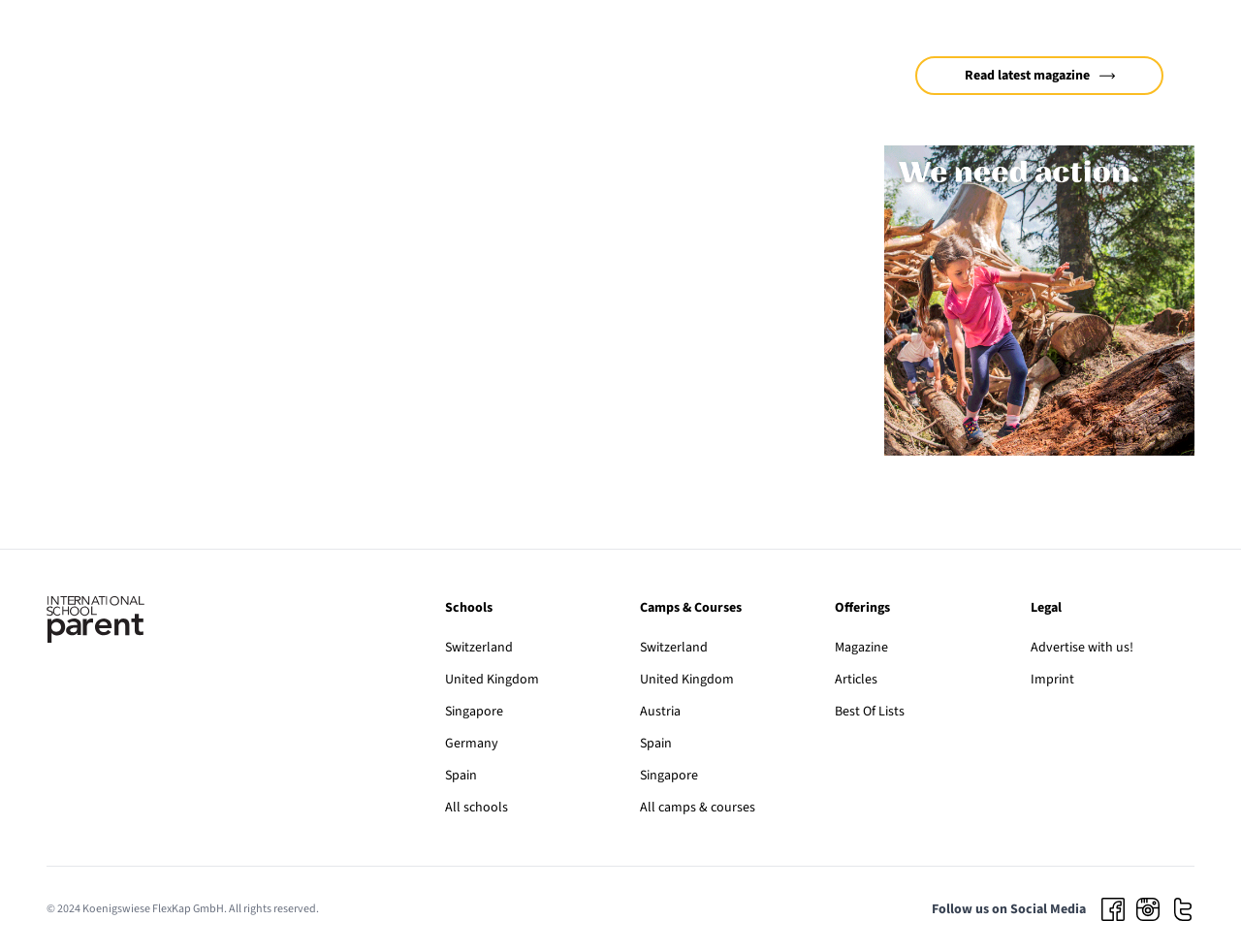Please give a succinct answer using a single word or phrase:
What is the name of the website?

International School Parent